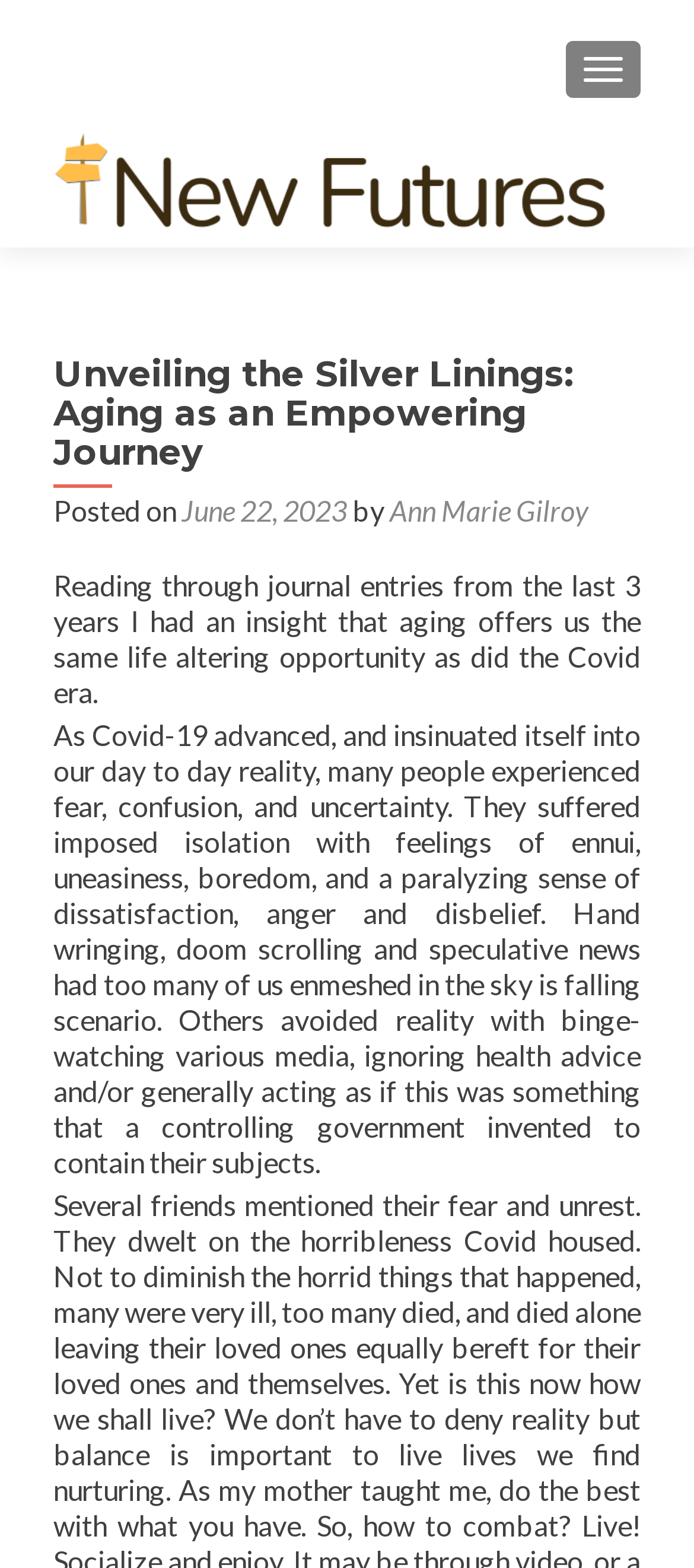Carefully examine the image and provide an in-depth answer to the question: When was the article posted?

I found the posting date by looking at the link element with the text 'Posted on' and then finding the adjacent link element with the date.